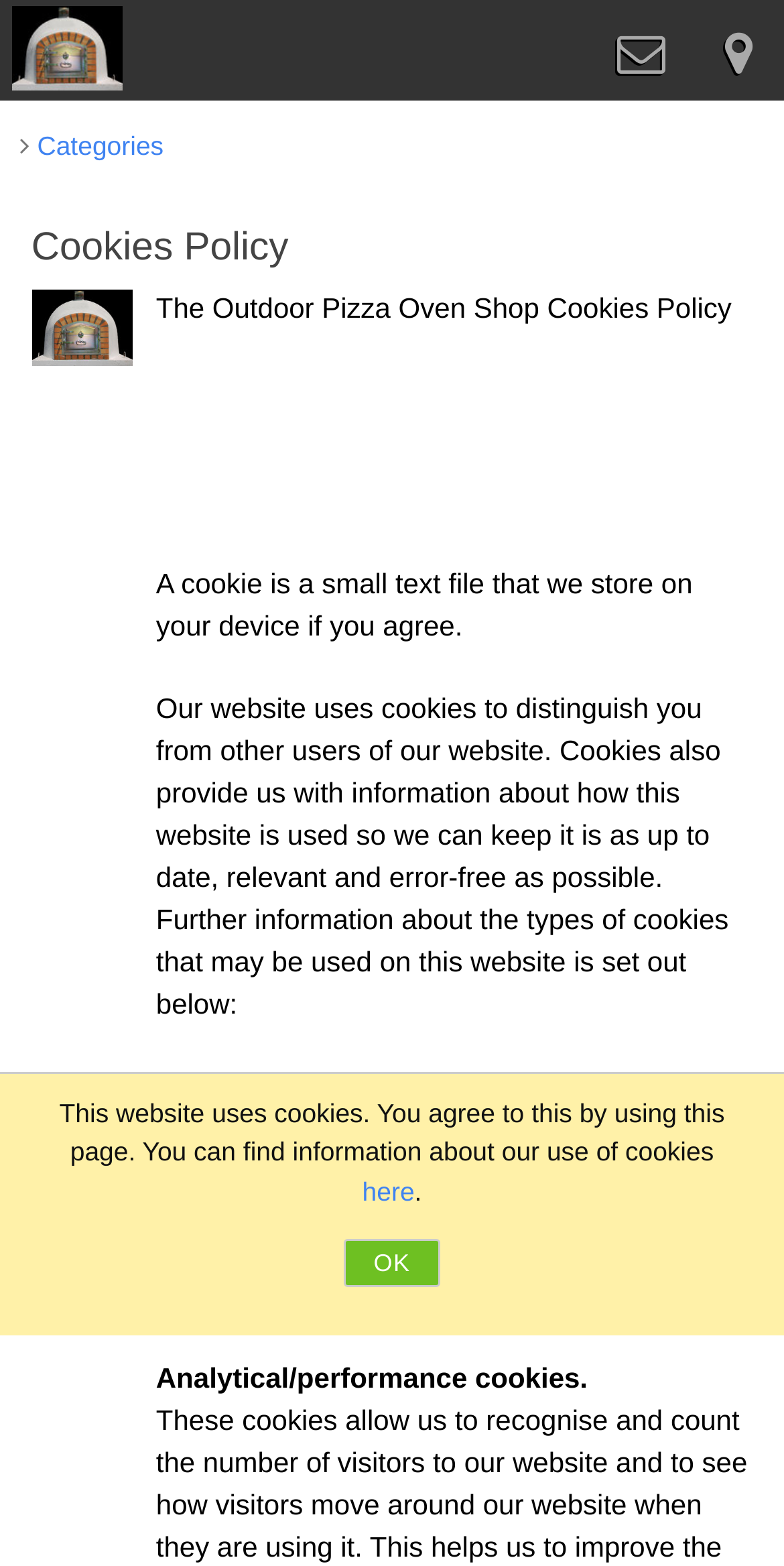What is the name of the shop? Analyze the screenshot and reply with just one word or a short phrase.

The Outdoor Pizza Oven Shop